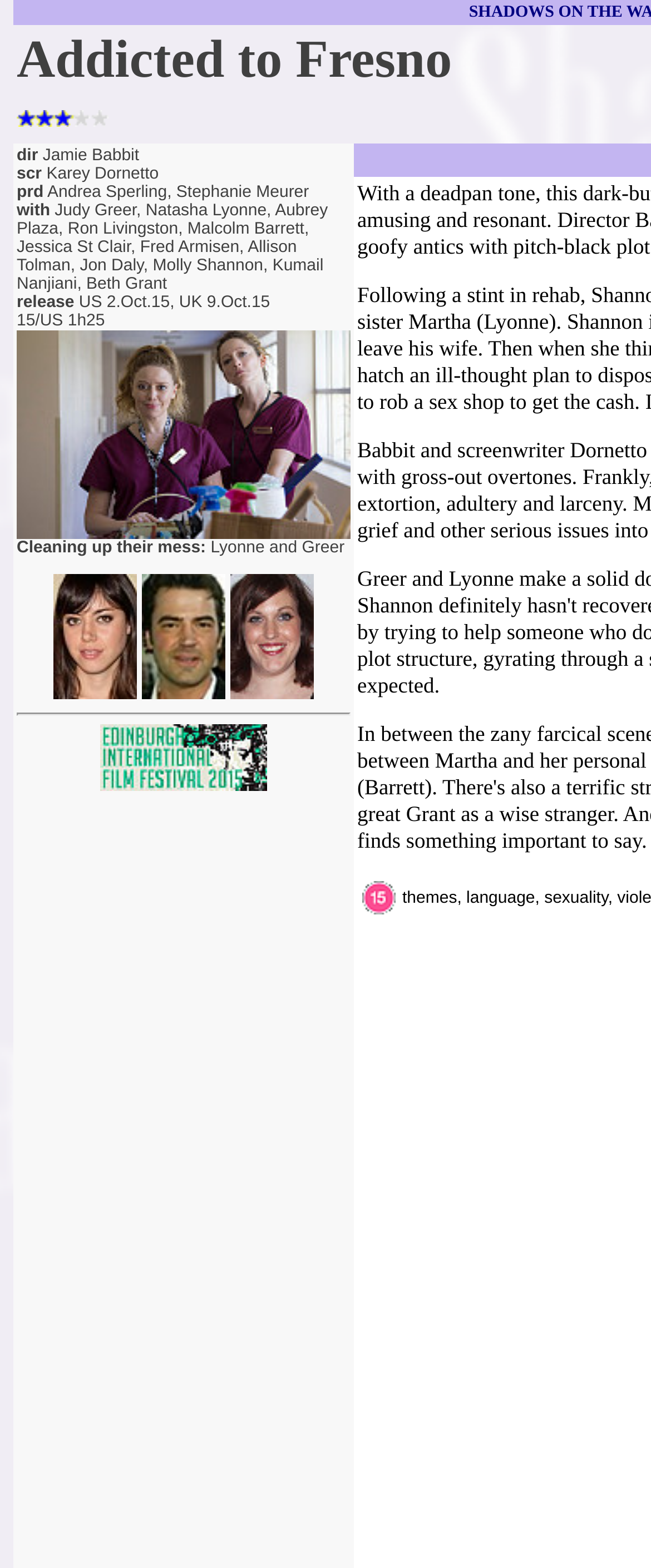When was the movie released in the US?
Please elaborate on the answer to the question with detailed information.

The release date of the movie in the US is 2 Oct 15, which is indicated by the text 'US 2.Oct.15' below the rating.